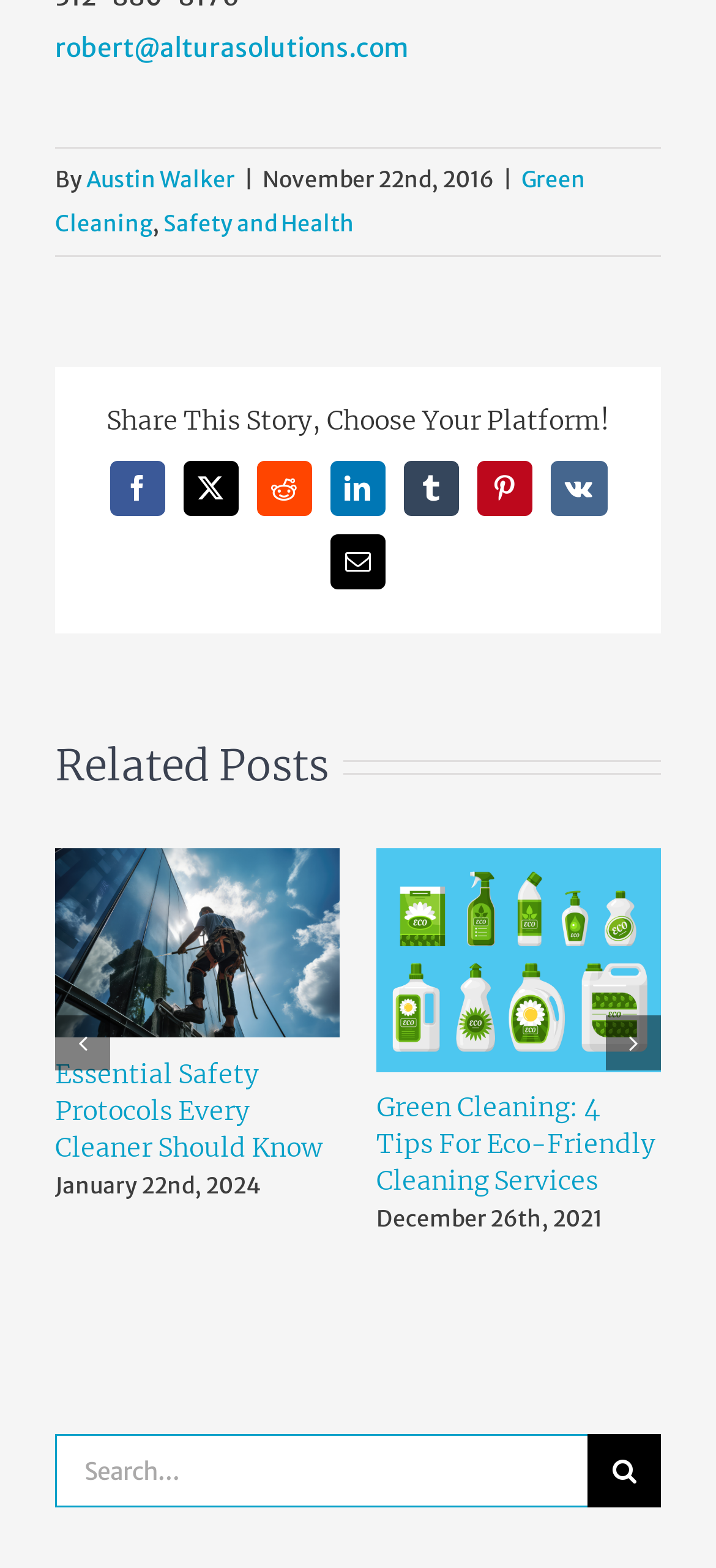Give a concise answer using only one word or phrase for this question:
What is the purpose of the buttons 'Previous slide' and 'Next slide'?

To navigate related posts